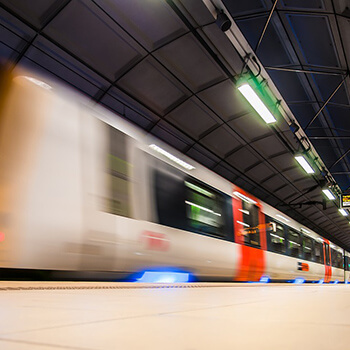Answer the question with a single word or phrase: 
What is the architectural feature of the station's ceiling?

Elevated